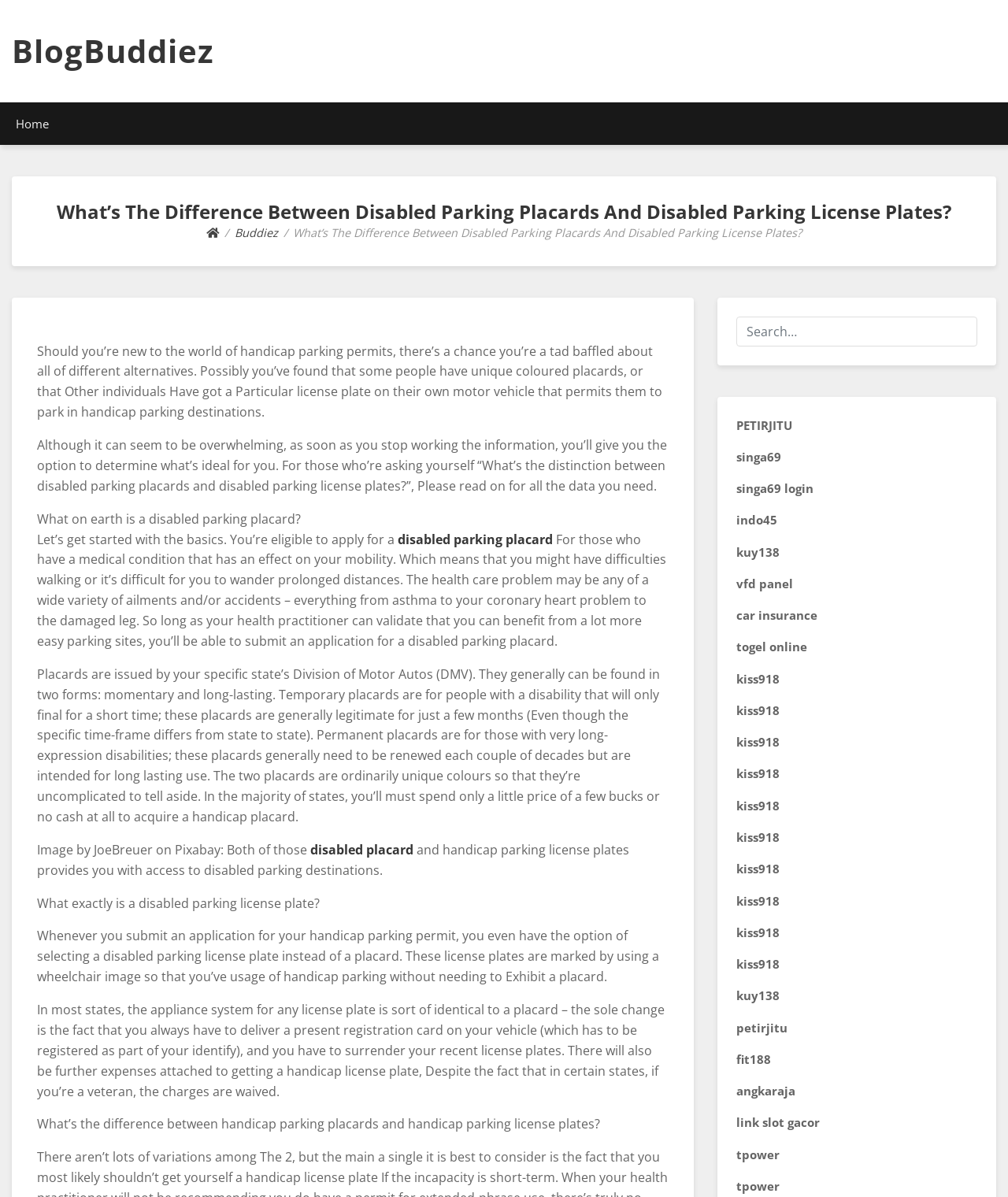Show the bounding box coordinates of the region that should be clicked to follow the instruction: "Click on the 'Home' link."

[0.0, 0.086, 0.064, 0.121]